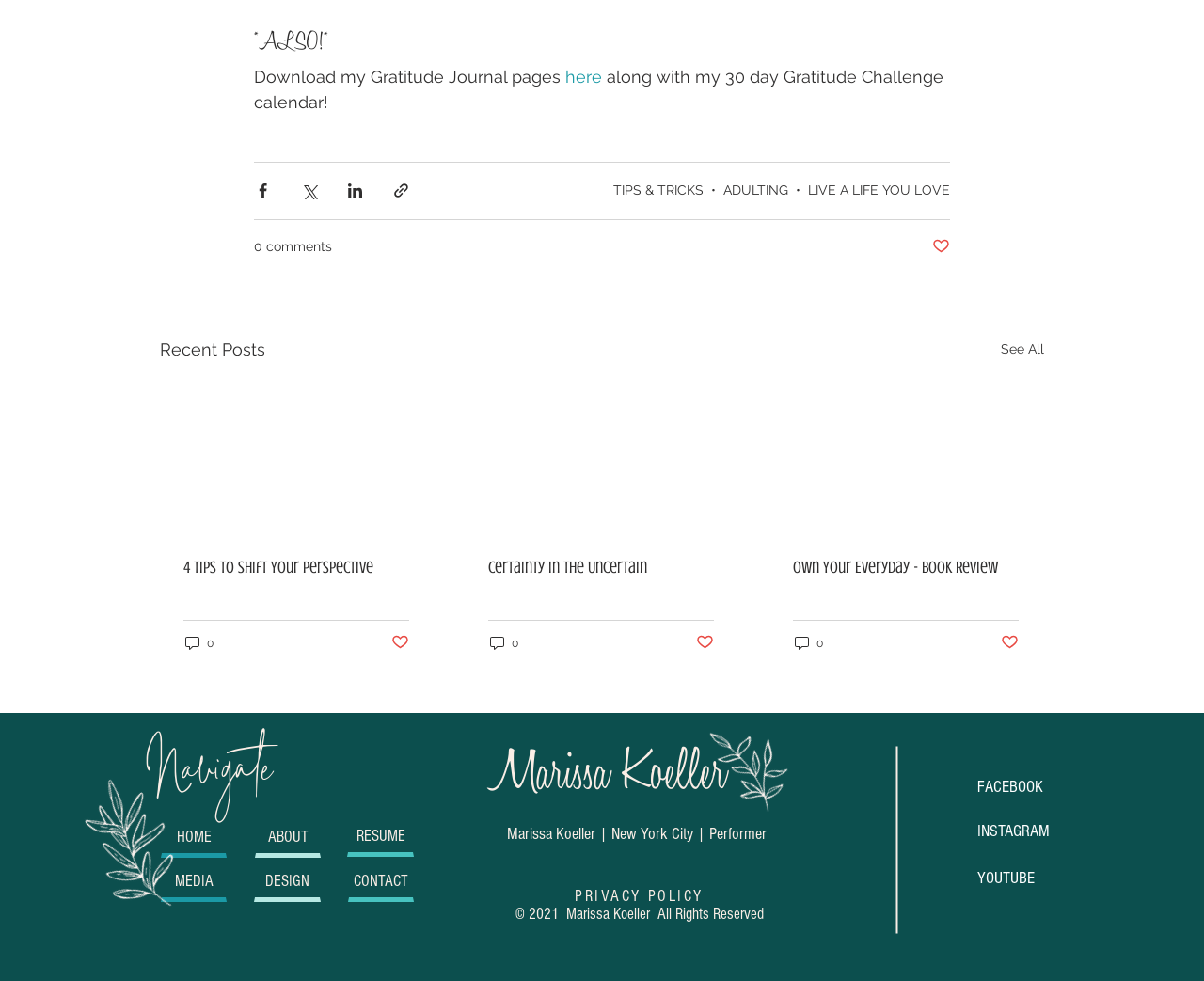Identify the bounding box coordinates of the part that should be clicked to carry out this instruction: "Read TIPS & TRICKS".

[0.509, 0.186, 0.584, 0.201]